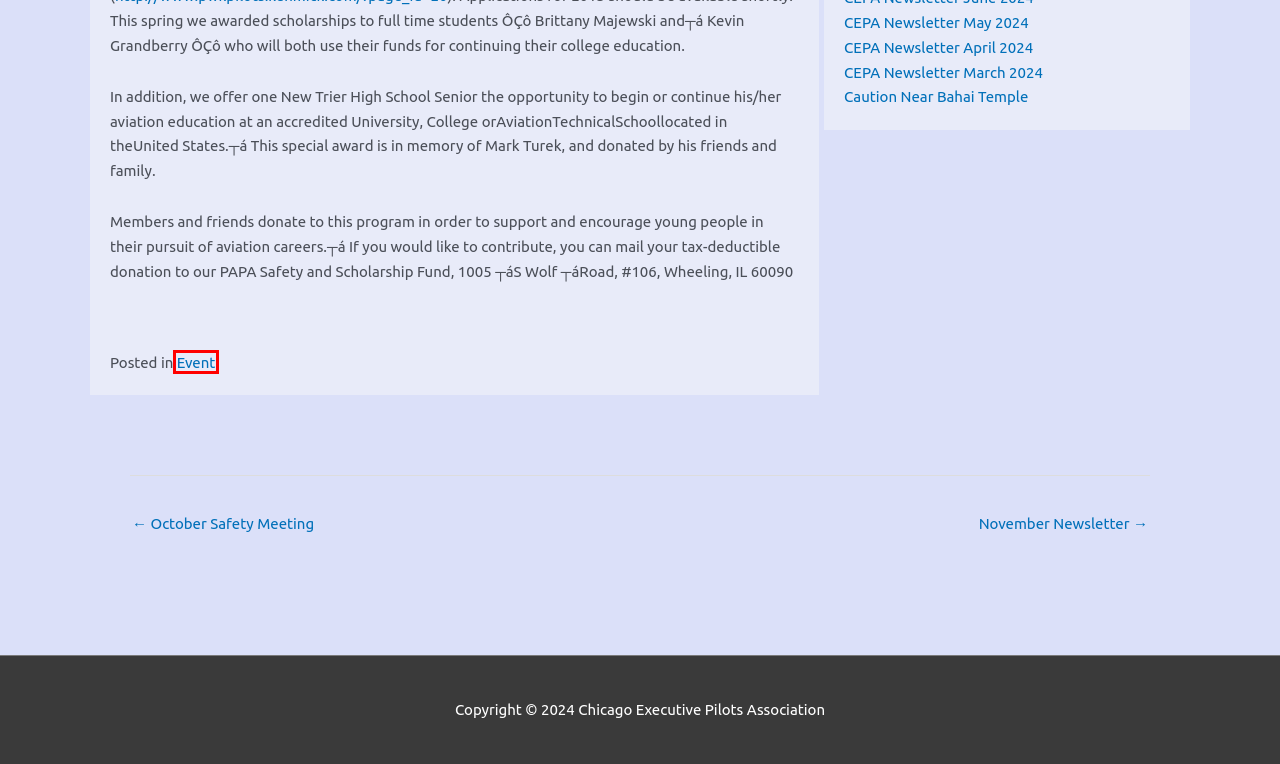With the provided webpage screenshot containing a red bounding box around a UI element, determine which description best matches the new webpage that appears after clicking the selected element. The choices are:
A. CEPA Newsletter March 2024 • Chicago Executive Pilots Association %
B. CEPA Newsletter May 2024 • Chicago Executive Pilots Association %
C. Event Archives • Chicago Executive Pilots Association
D. Caution Near Bahai Temple • Chicago Executive Pilots Association
E. November Newsletter • Chicago Executive Pilots Association
F. Newsletters • Chicago Executive Pilots Association
G. CEPA Newsletter April 2024 • Chicago Executive Pilots Association %
H. CEPA Newsletter June 2024 • Chicago Executive Pilots Association %

C